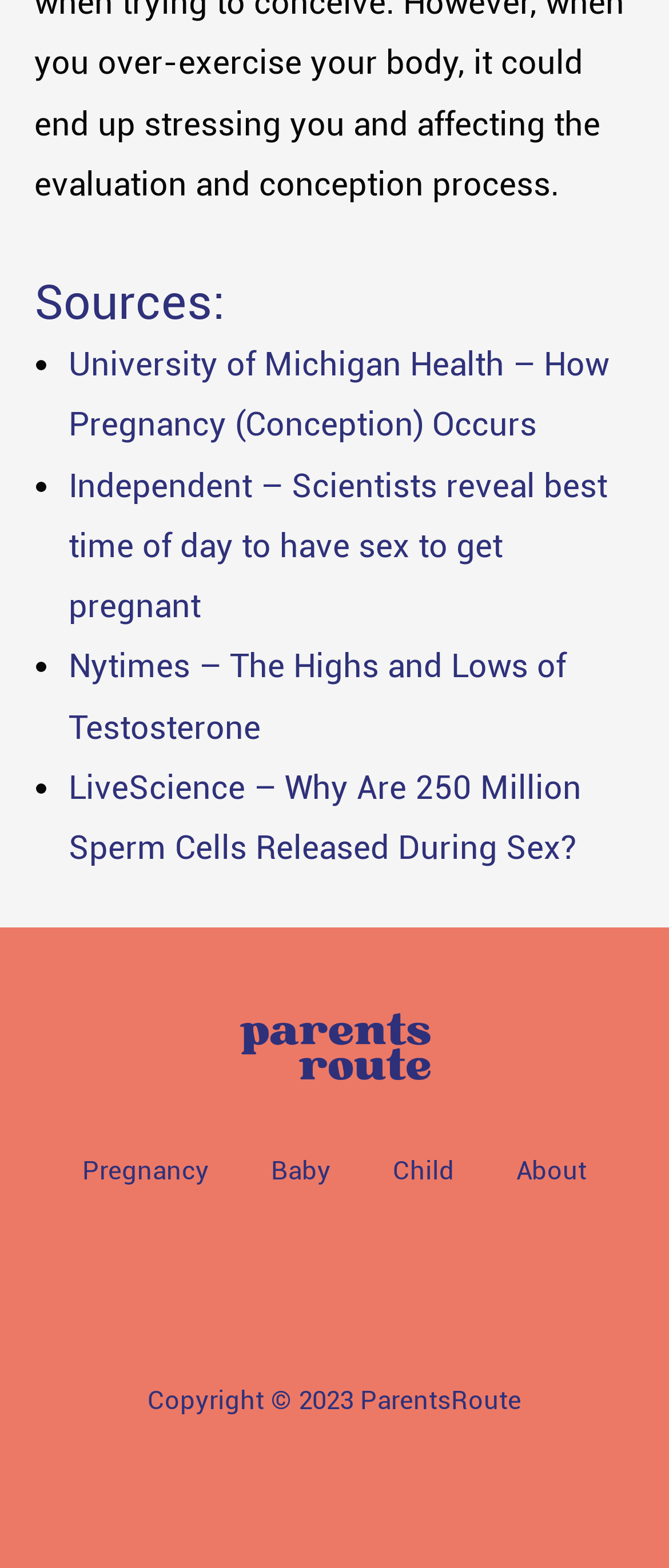Determine the bounding box for the UI element described here: "alt="Soil Service, Inc"".

None